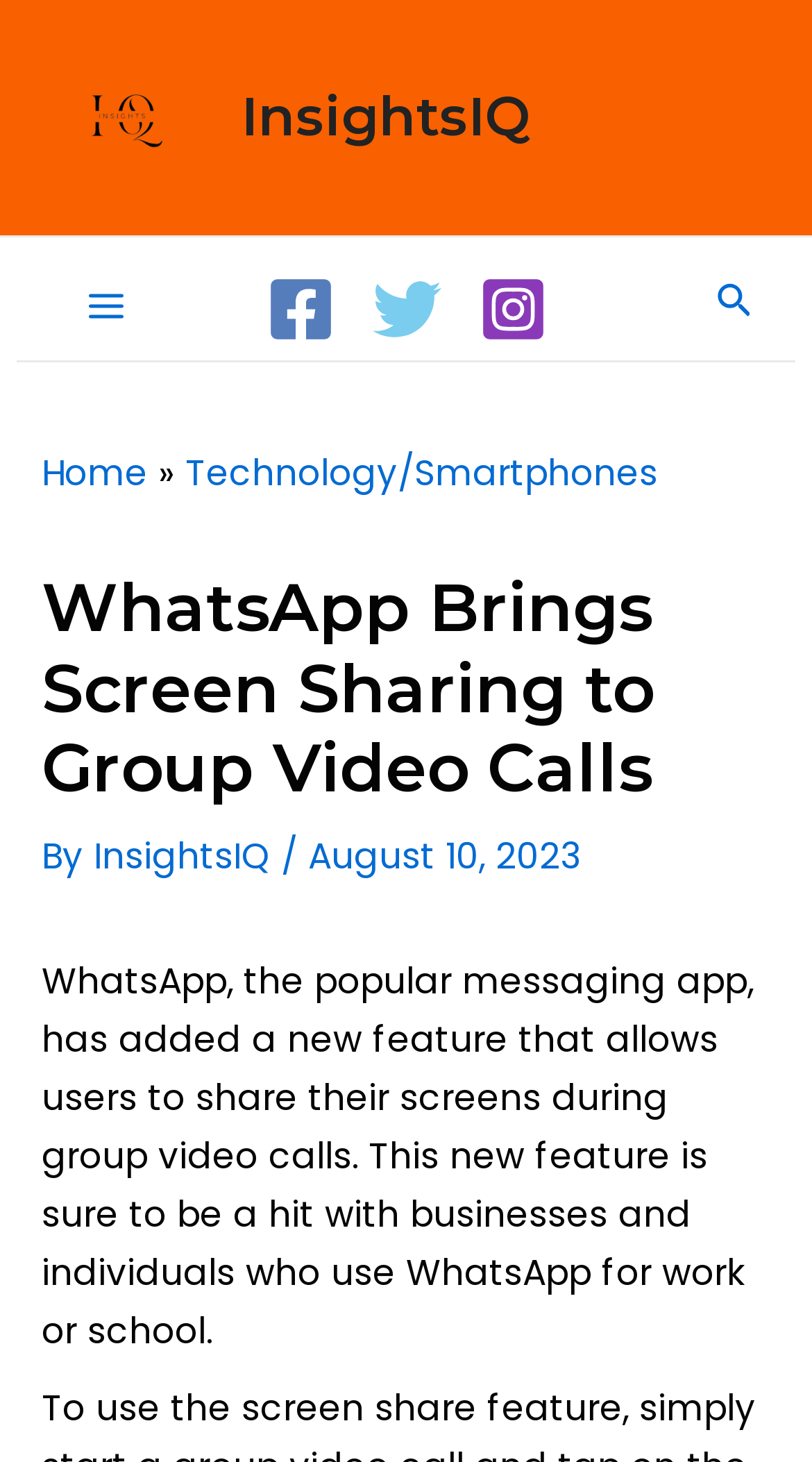Please find the bounding box coordinates of the element that must be clicked to perform the given instruction: "Search for something". The coordinates should be four float numbers from 0 to 1, i.e., [left, top, right, bottom].

[0.882, 0.19, 0.929, 0.23]